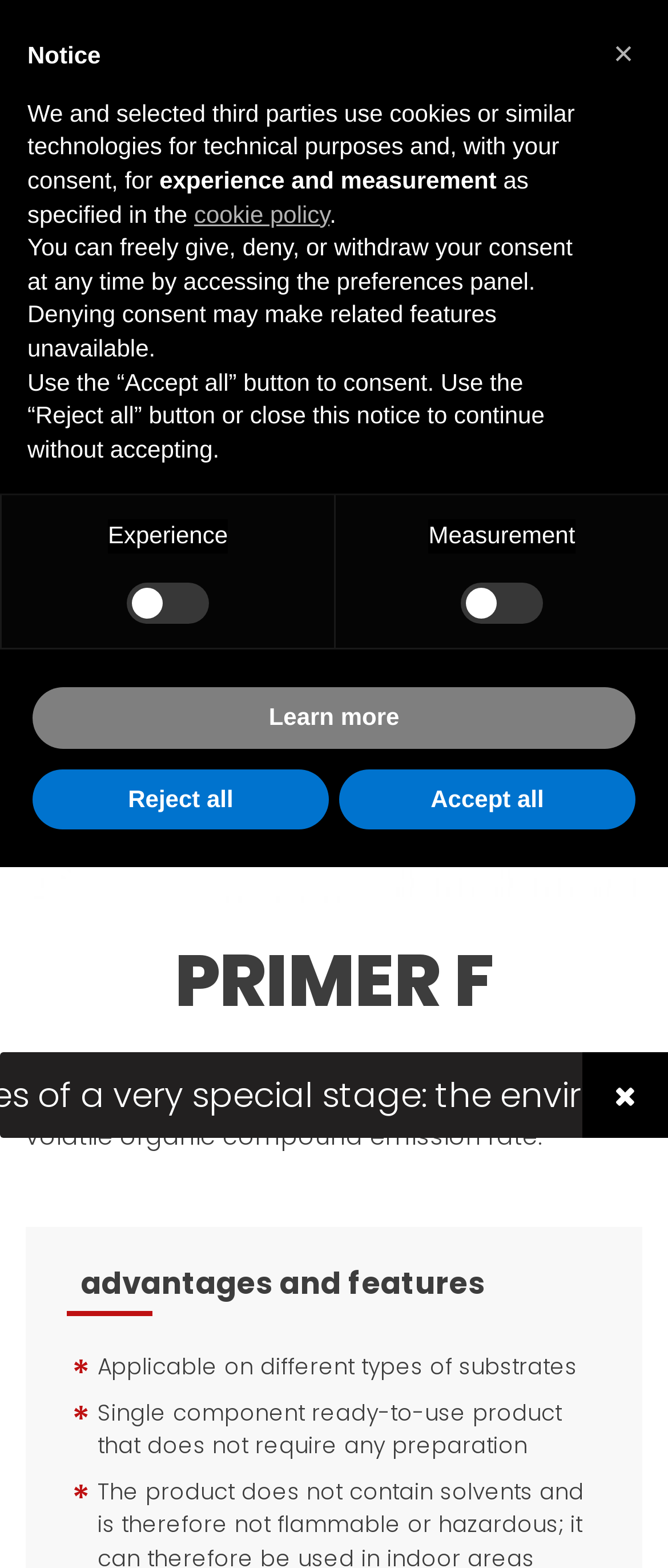What is the name of the product?
Provide a thorough and detailed answer to the question.

The name of the product can be found in the header section of the webpage, where it is written as 'PRIMER F' in a large font size.